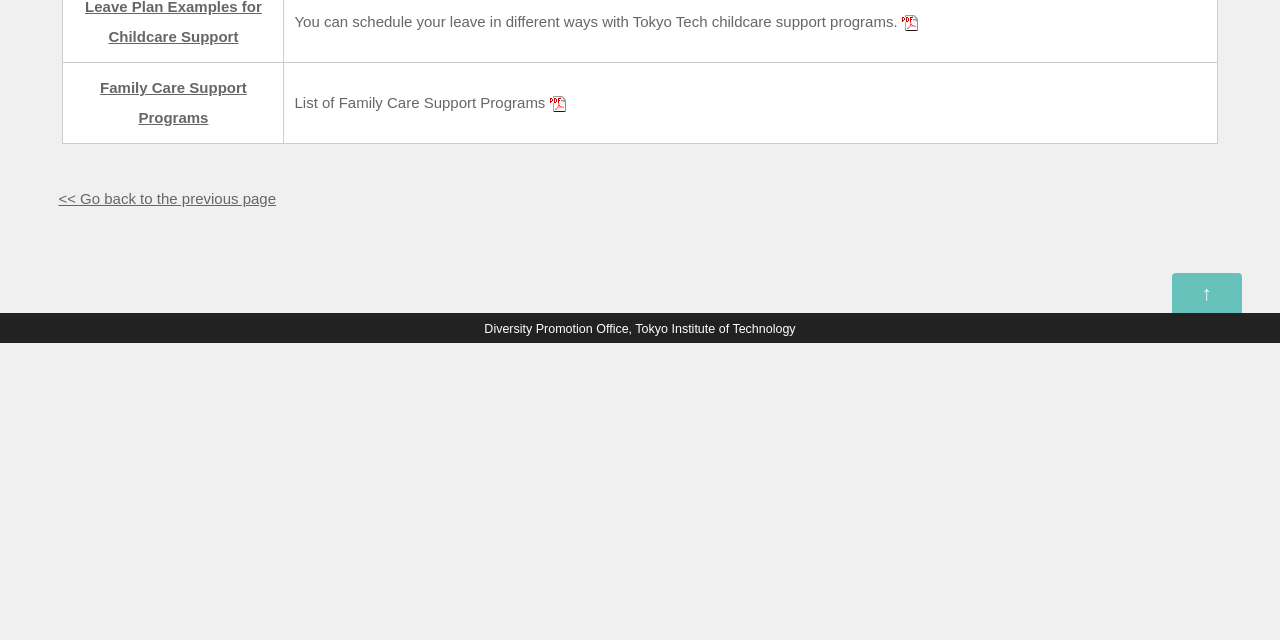Locate the UI element described by ↑ and provide its bounding box coordinates. Use the format (top-left x, top-left y, bottom-right x, bottom-right y) with all values as floating point numbers between 0 and 1.

[0.915, 0.426, 0.97, 0.489]